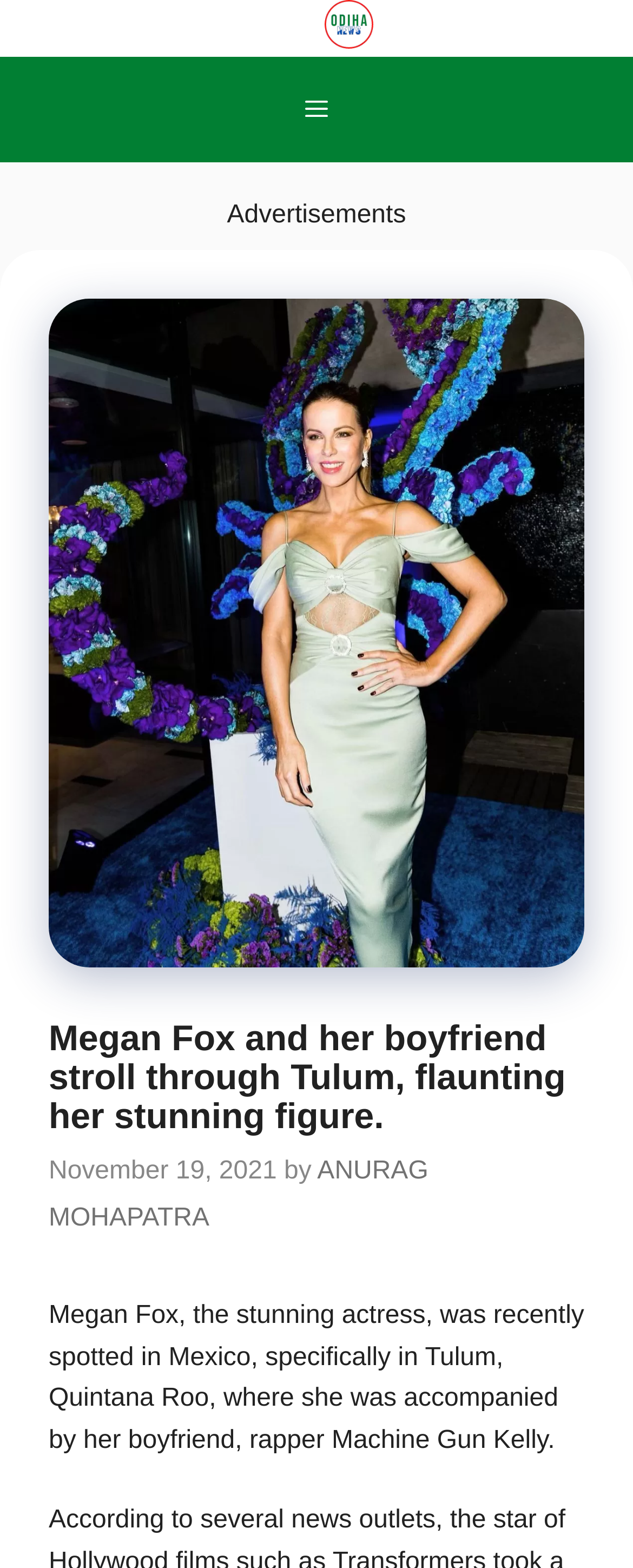Find the bounding box coordinates for the HTML element described in this sentence: "Menu". Provide the coordinates as four float numbers between 0 and 1, in the format [left, top, right, bottom].

[0.051, 0.036, 0.949, 0.104]